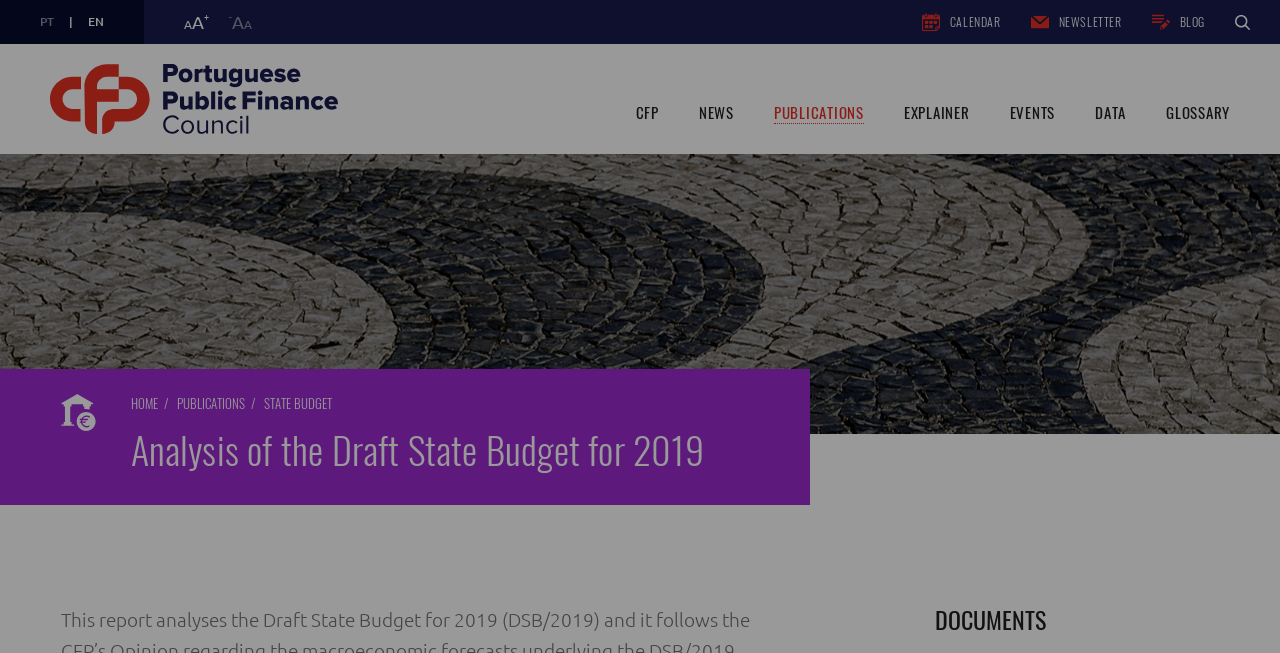Please locate and generate the primary heading on this webpage.

Analysis of the Draft State Budget for 2019